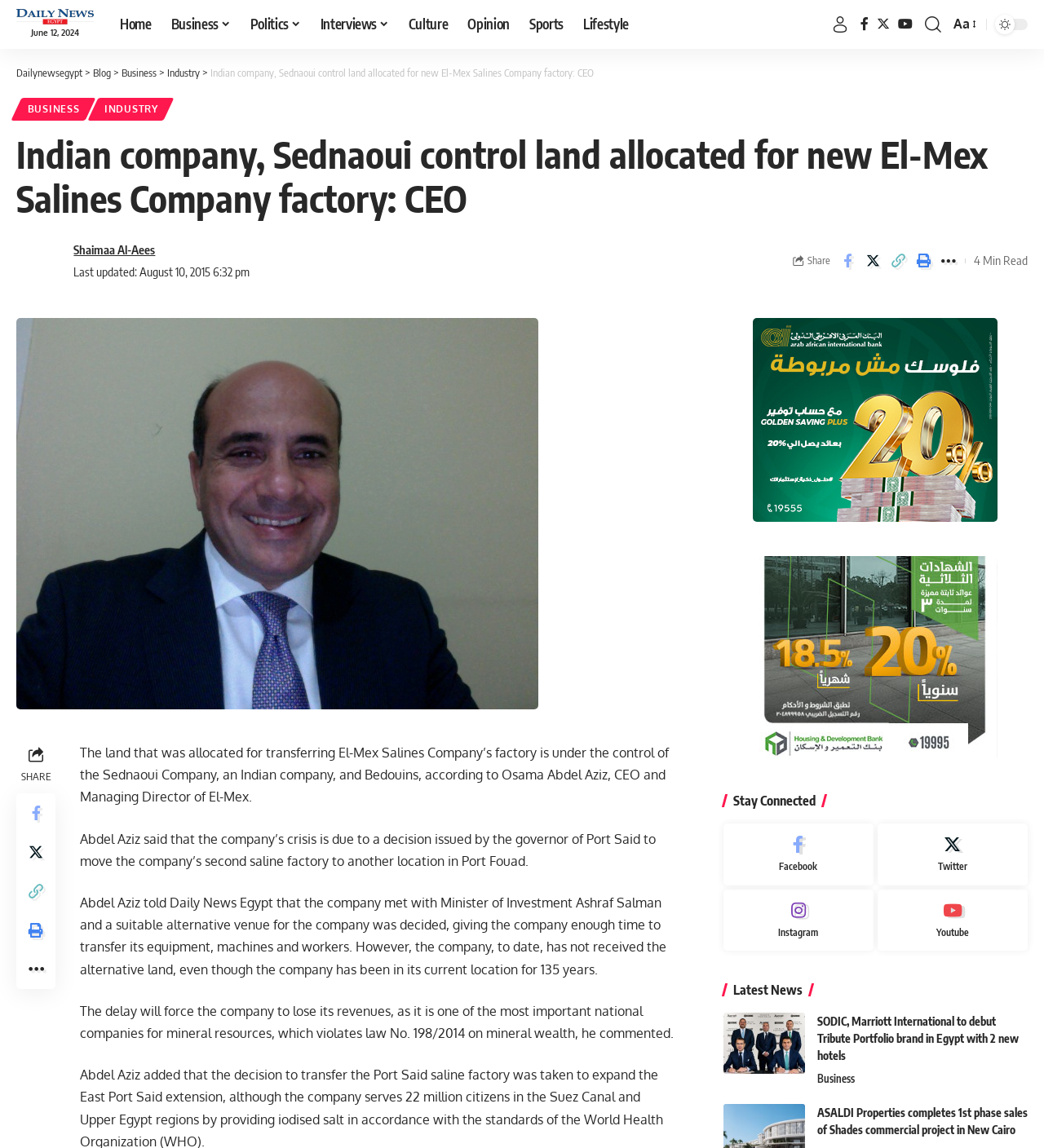Specify the bounding box coordinates of the area that needs to be clicked to achieve the following instruction: "Click on the 'Back to top' link".

[0.953, 0.866, 0.984, 0.895]